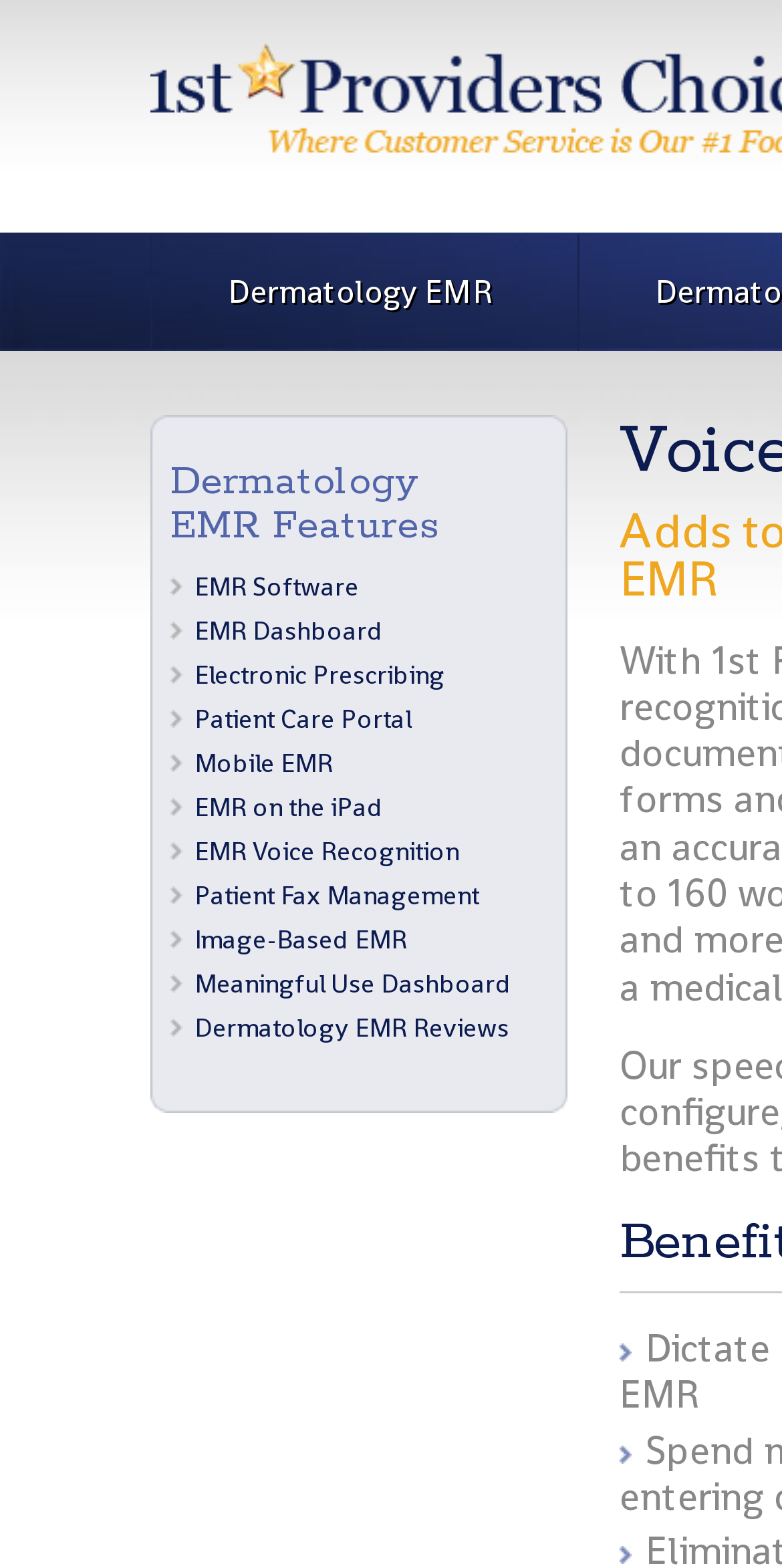How many EMR features are listed on the webpage?
Using the image, give a concise answer in the form of a single word or short phrase.

12